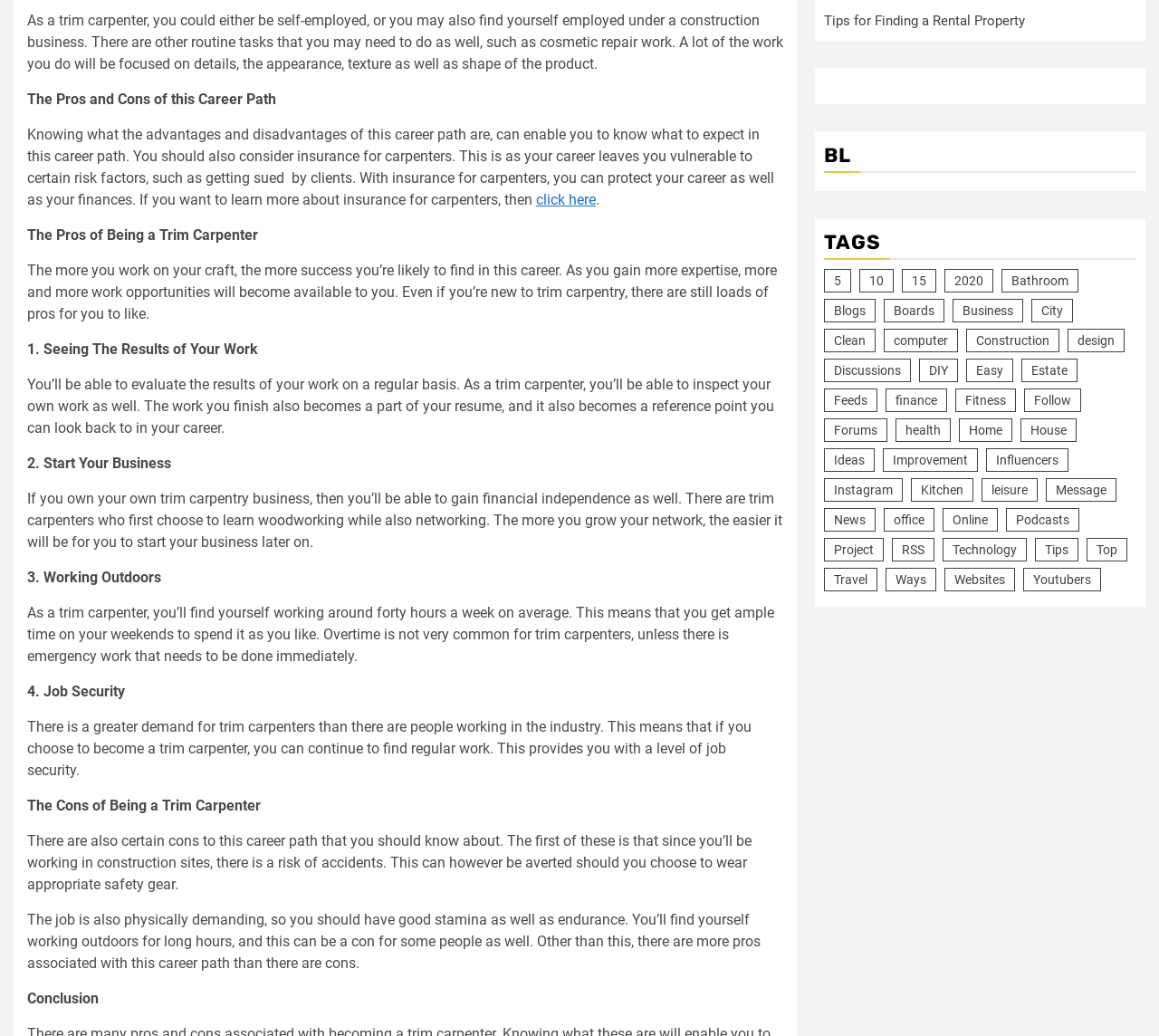Answer the question in a single word or phrase:
What is the career path being discussed?

Trim carpenter